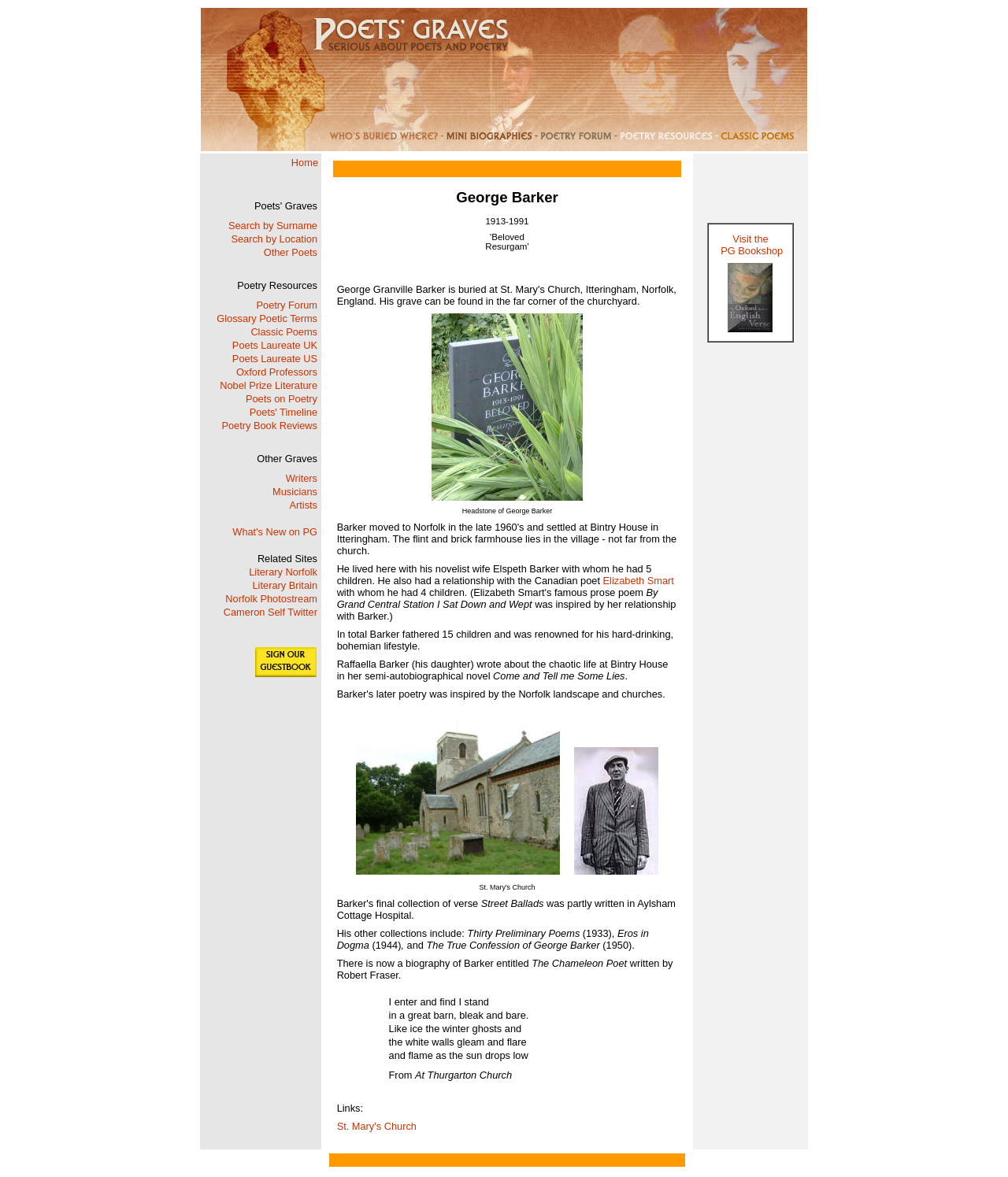What is the focus of the 'Poets Laureate' section?
Look at the screenshot and provide an in-depth answer.

The webpage has separate links for Poets Laureate UK and Poets Laureate US, indicating that this section focuses on providing information about poets who have held this prestigious position in both the UK and the US.